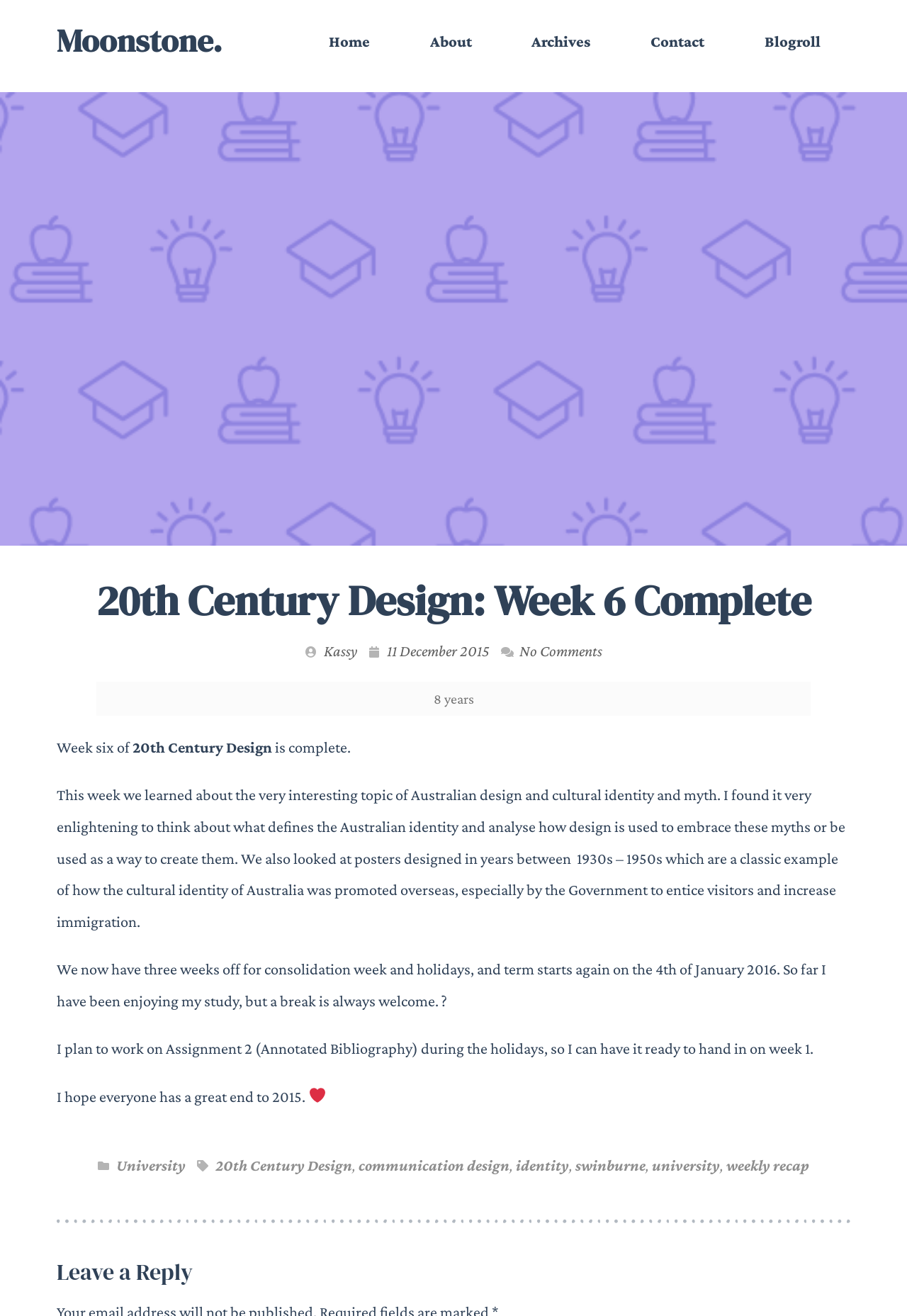Please provide the bounding box coordinates for the UI element as described: "BrianOrndorf.com". The coordinates must be four floats between 0 and 1, represented as [left, top, right, bottom].

None